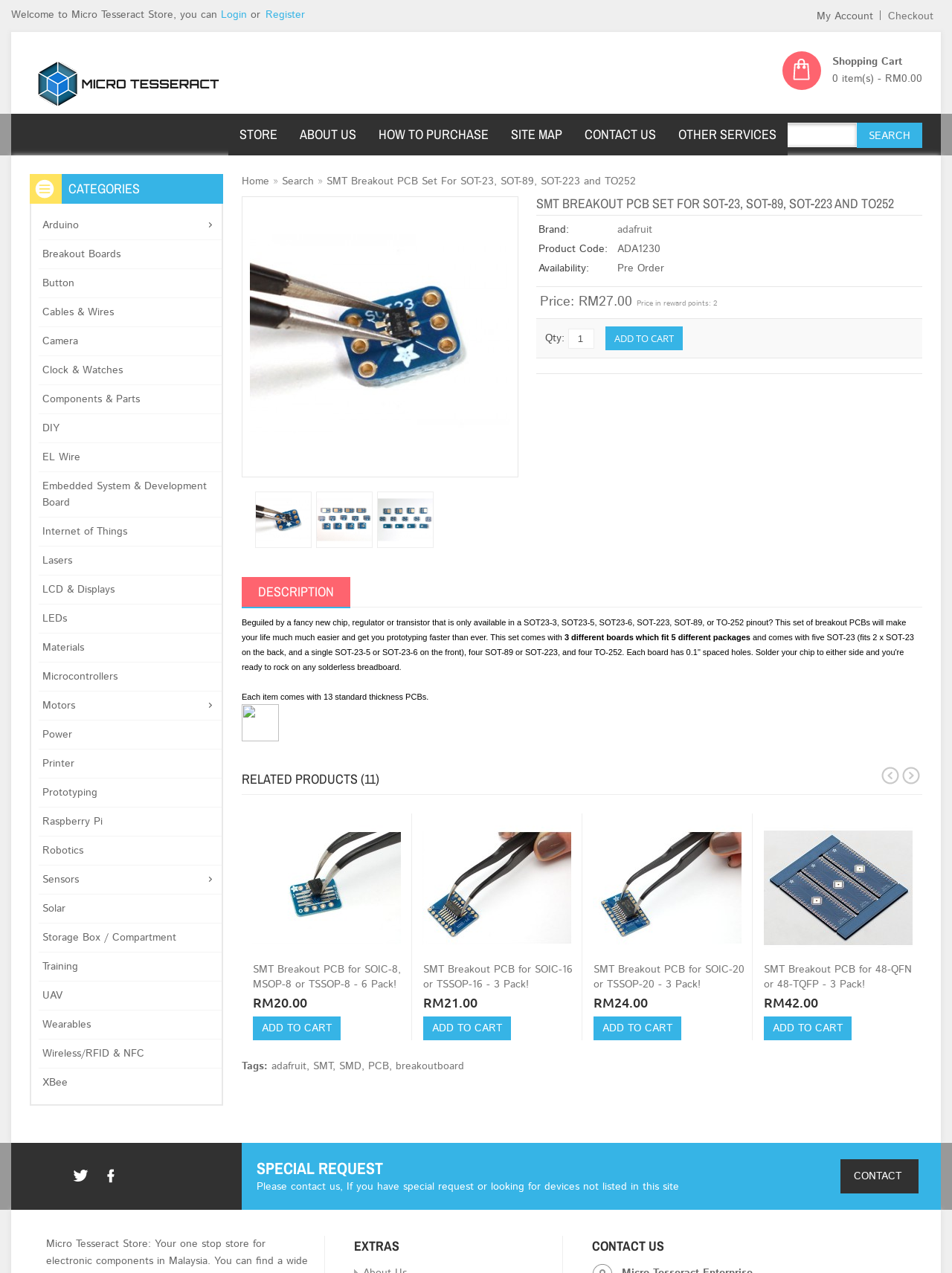Determine the bounding box for the UI element that matches this description: "UAV".

[0.041, 0.776, 0.233, 0.789]